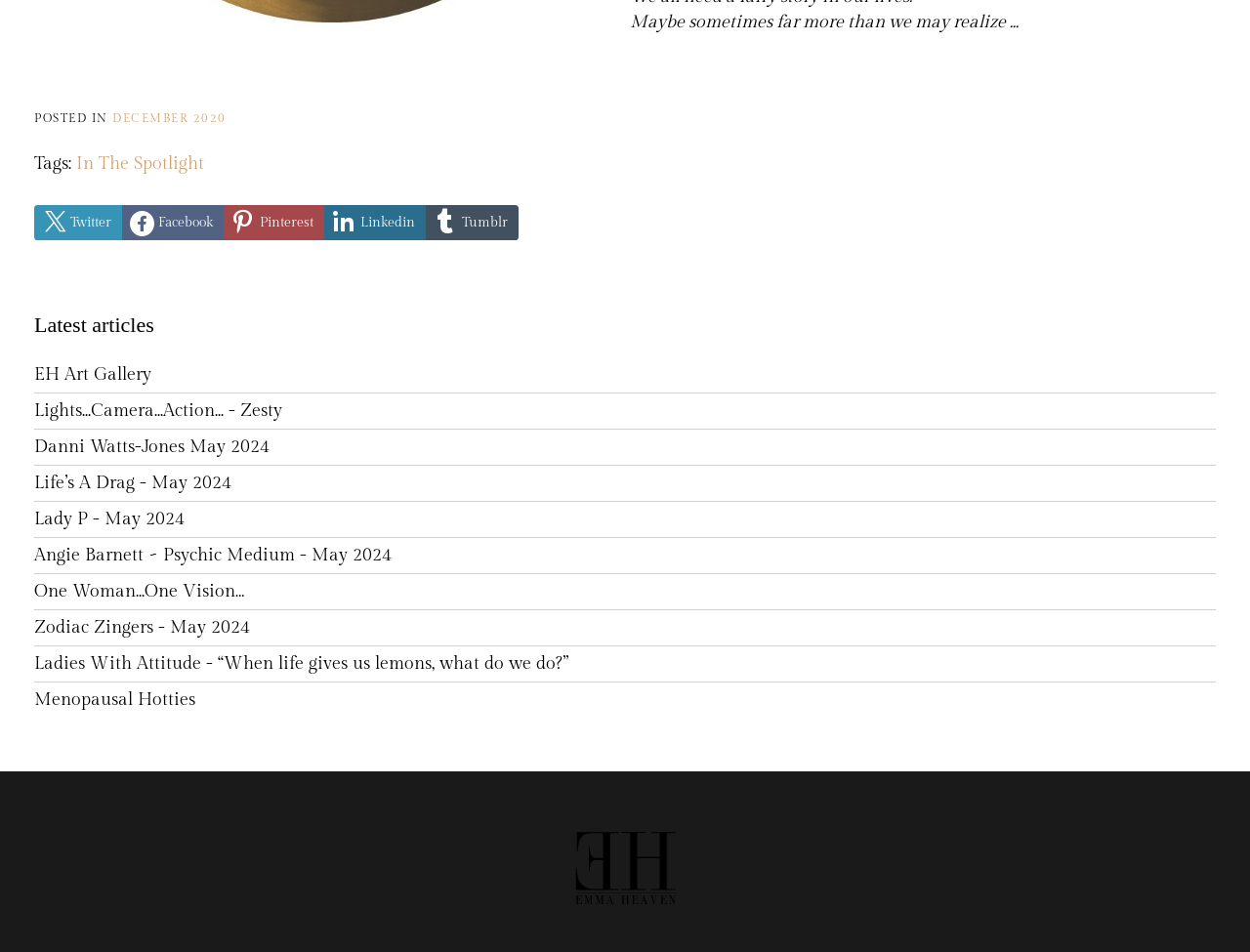Locate the bounding box coordinates of the region to be clicked to comply with the following instruction: "Search for a keyword". The coordinates must be four float numbers between 0 and 1, in the form [left, top, right, bottom].

None